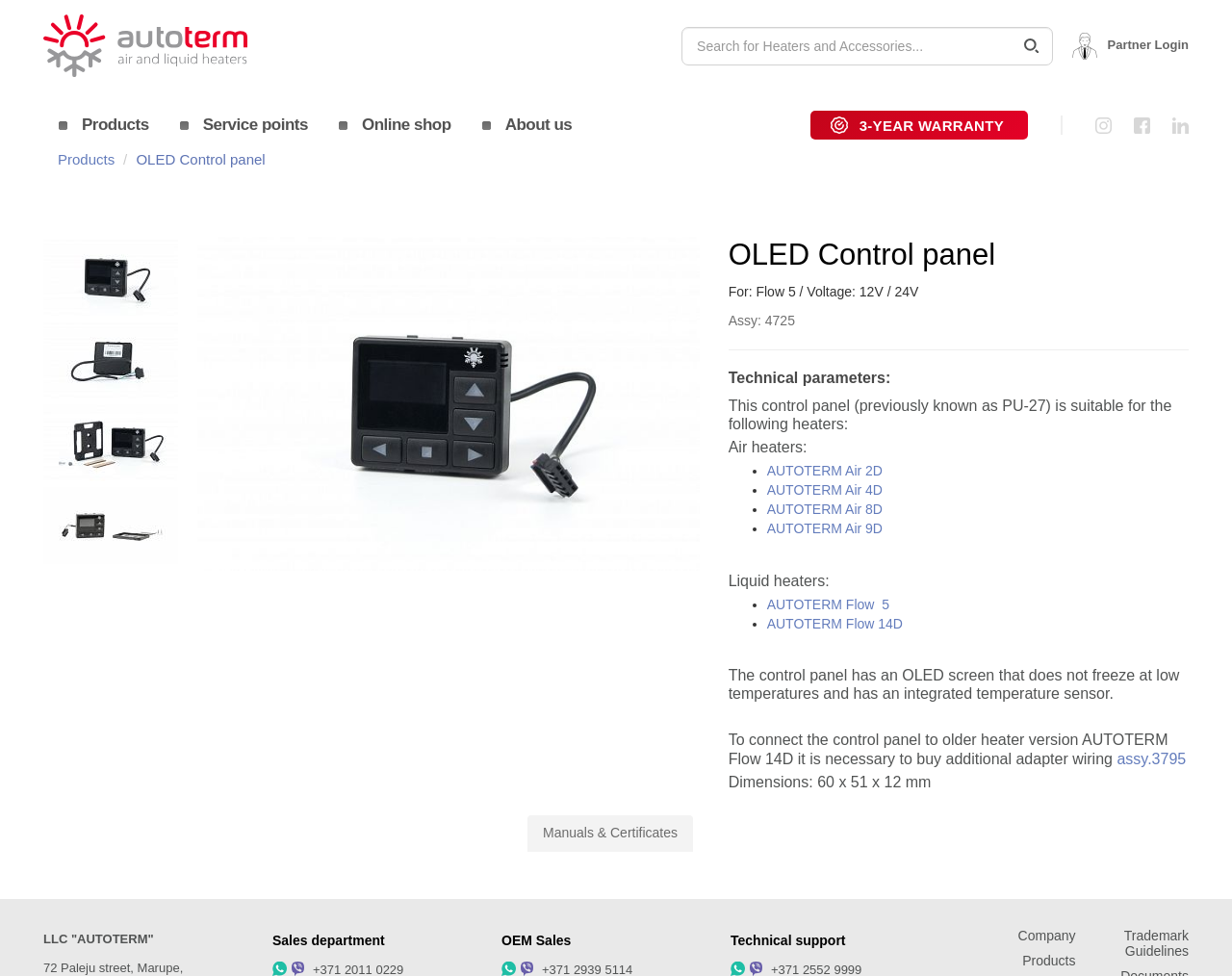Determine the bounding box coordinates for the element that should be clicked to follow this instruction: "Visit FitFlex Training's Facebook page". The coordinates should be given as four float numbers between 0 and 1, in the format [left, top, right, bottom].

None